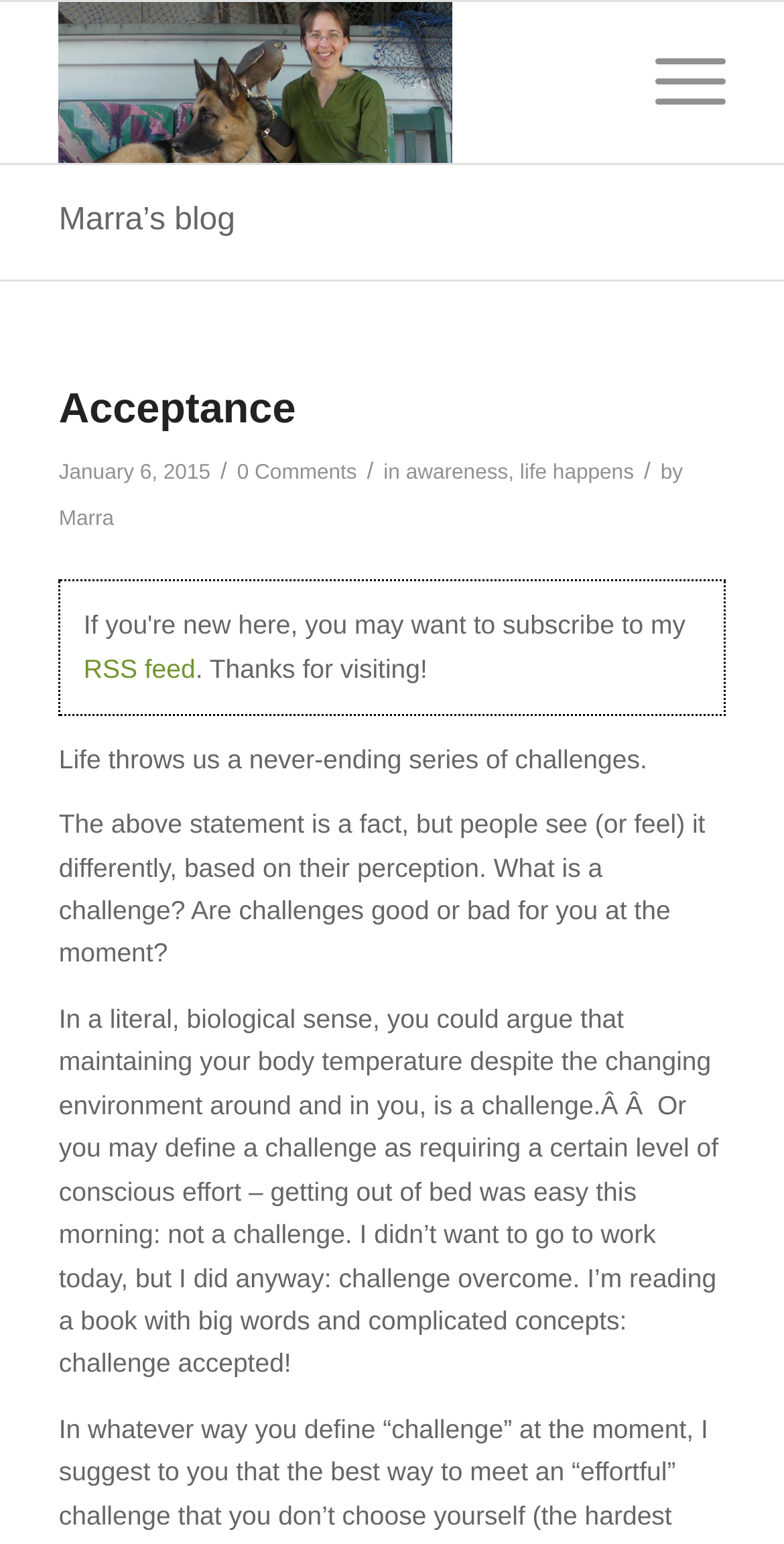Kindly determine the bounding box coordinates for the area that needs to be clicked to execute this instruction: "view RSS feed".

[0.107, 0.423, 0.249, 0.443]